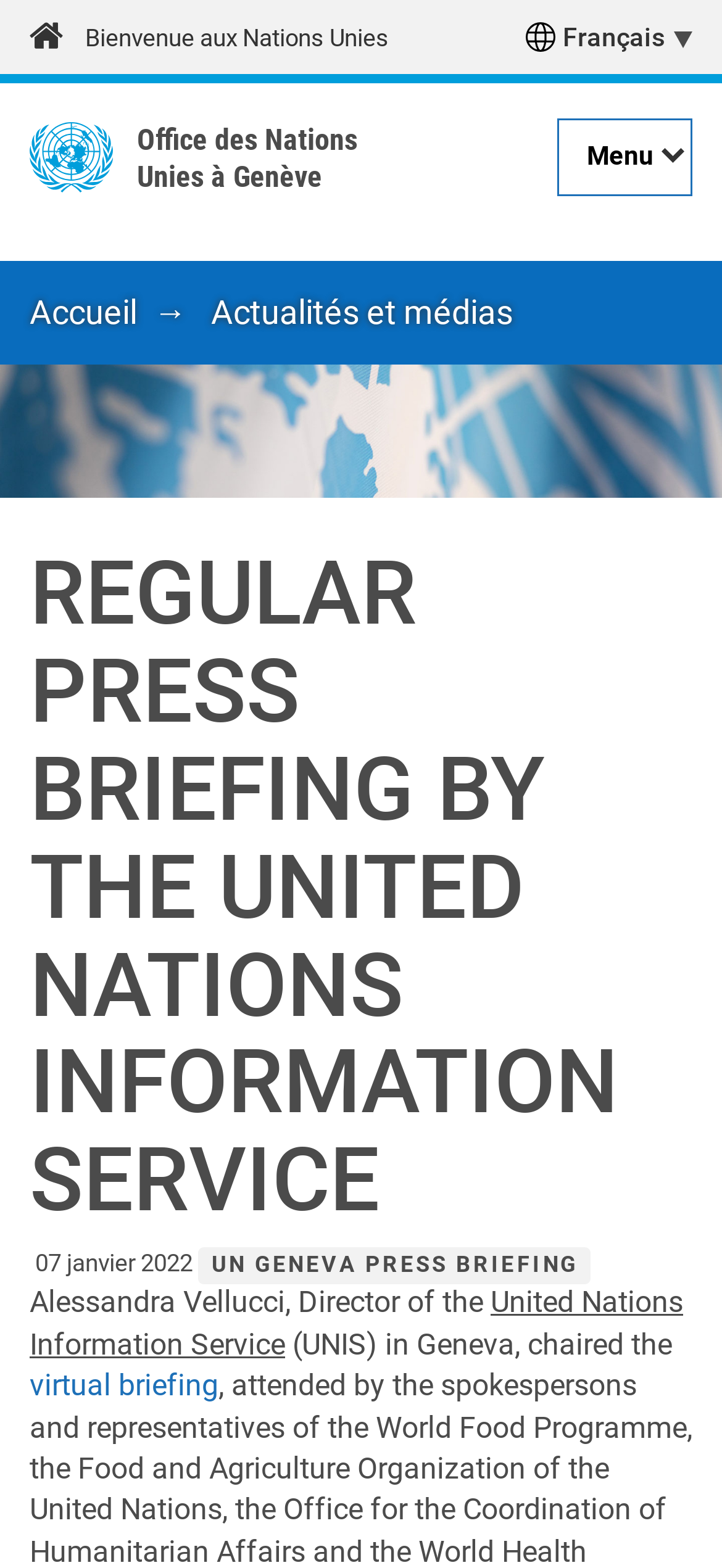Please determine the bounding box coordinates of the element to click in order to execute the following instruction: "Open the virtual briefing". The coordinates should be four float numbers between 0 and 1, specified as [left, top, right, bottom].

[0.041, 0.872, 0.303, 0.895]